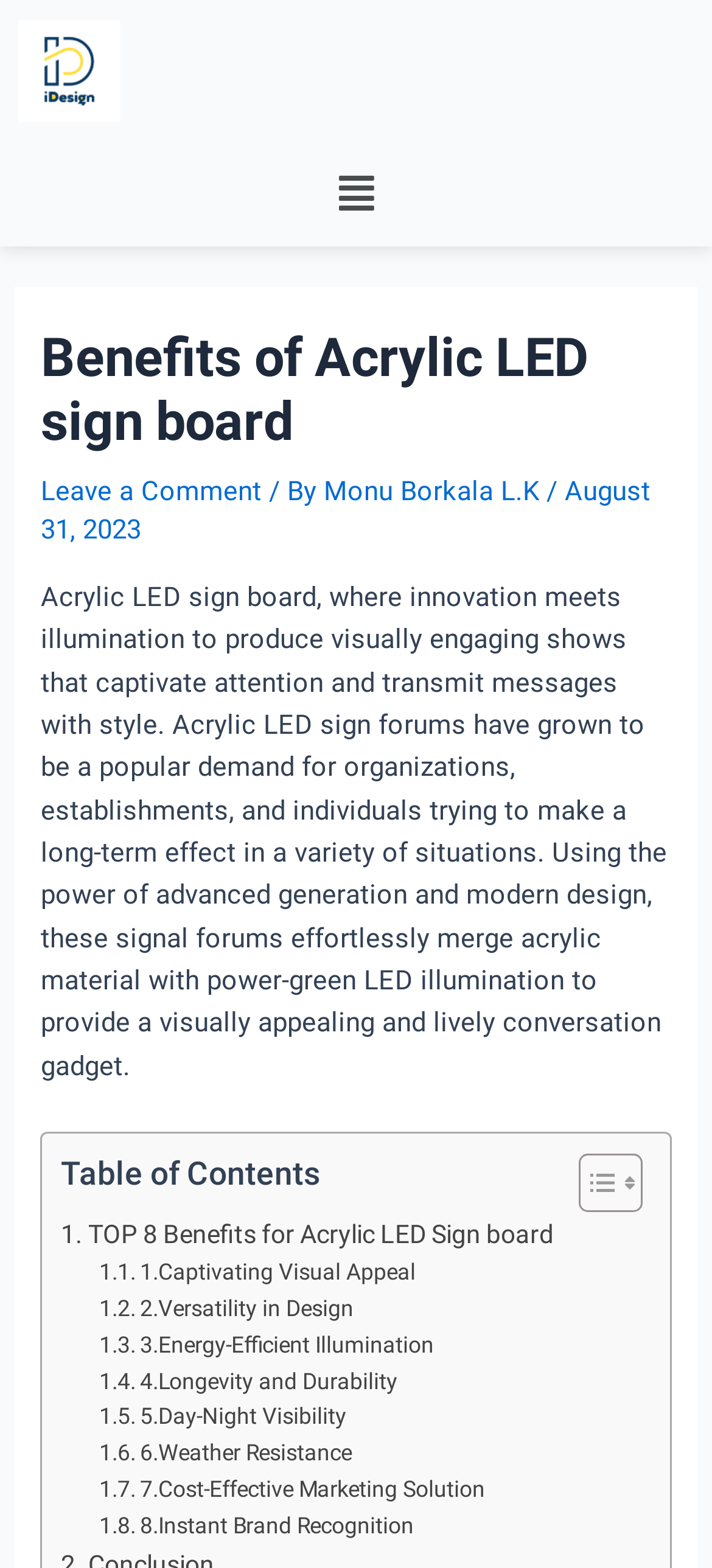Locate the bounding box coordinates of the element to click to perform the following action: 'Click the menu button'. The coordinates should be given as four float values between 0 and 1, in the form of [left, top, right, bottom].

[0.456, 0.101, 0.544, 0.146]